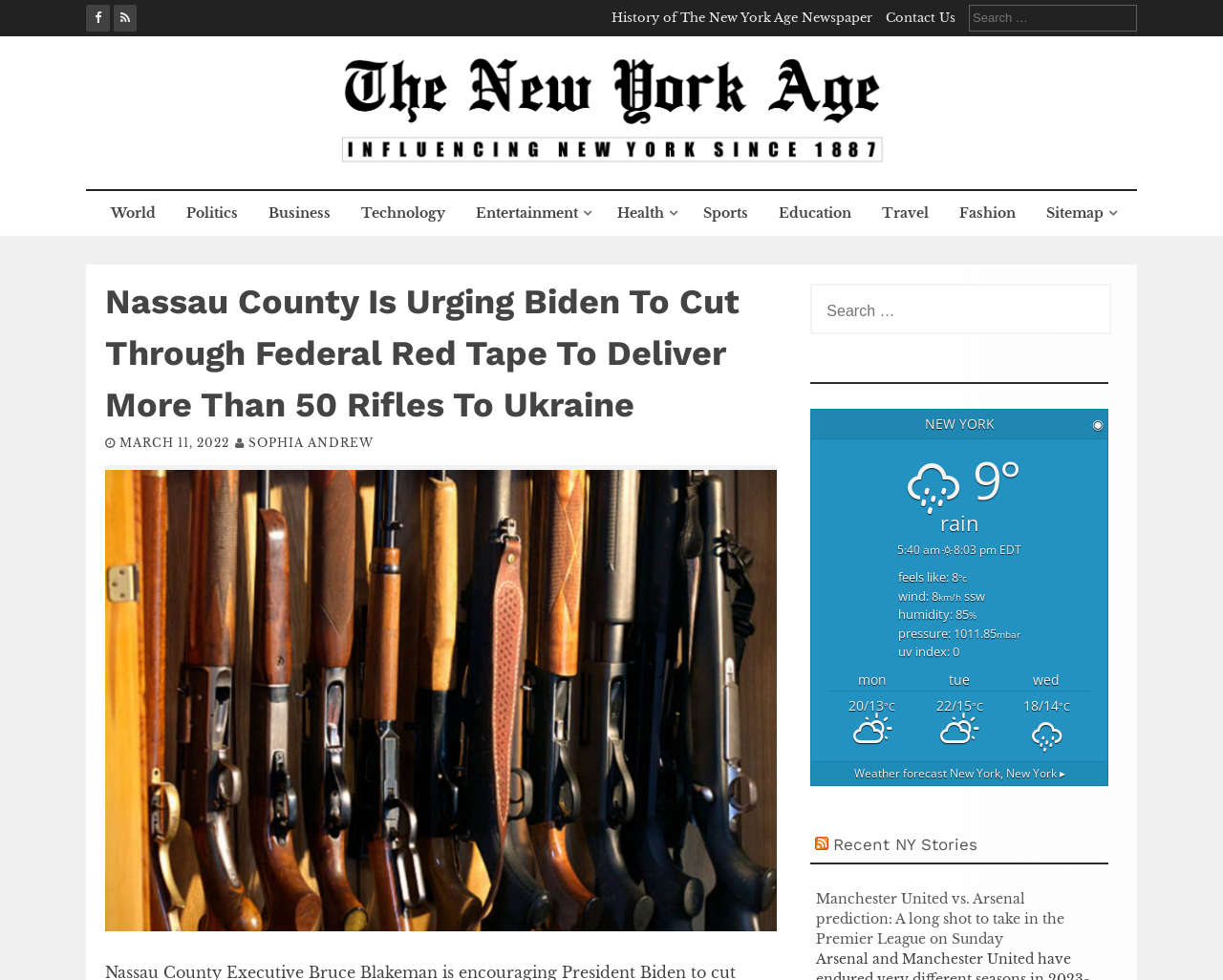Please specify the bounding box coordinates for the clickable region that will help you carry out the instruction: "Search for something".

[0.792, 0.005, 0.93, 0.032]